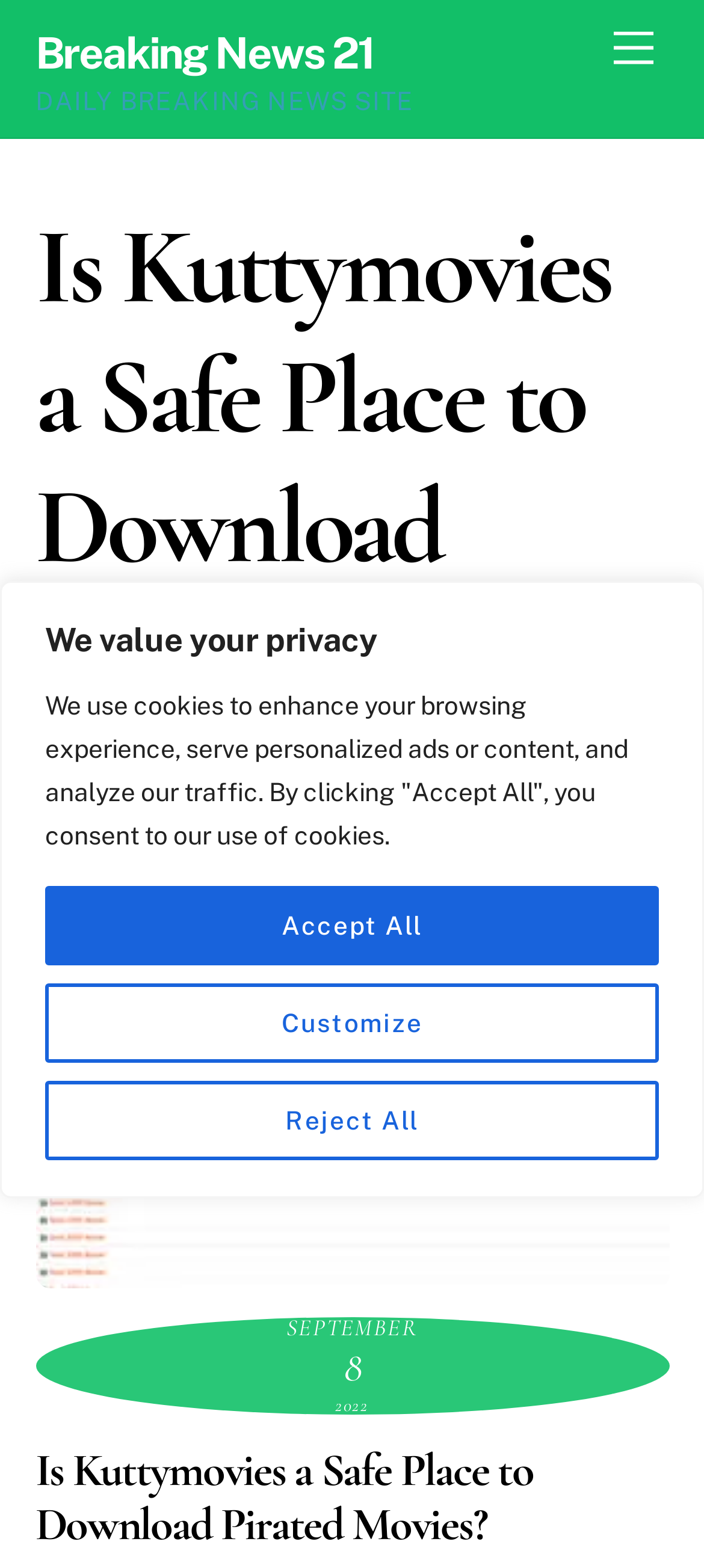Identify the bounding box coordinates for the UI element described as: "Breaking News 21". The coordinates should be provided as four floats between 0 and 1: [left, top, right, bottom].

[0.05, 0.017, 0.531, 0.049]